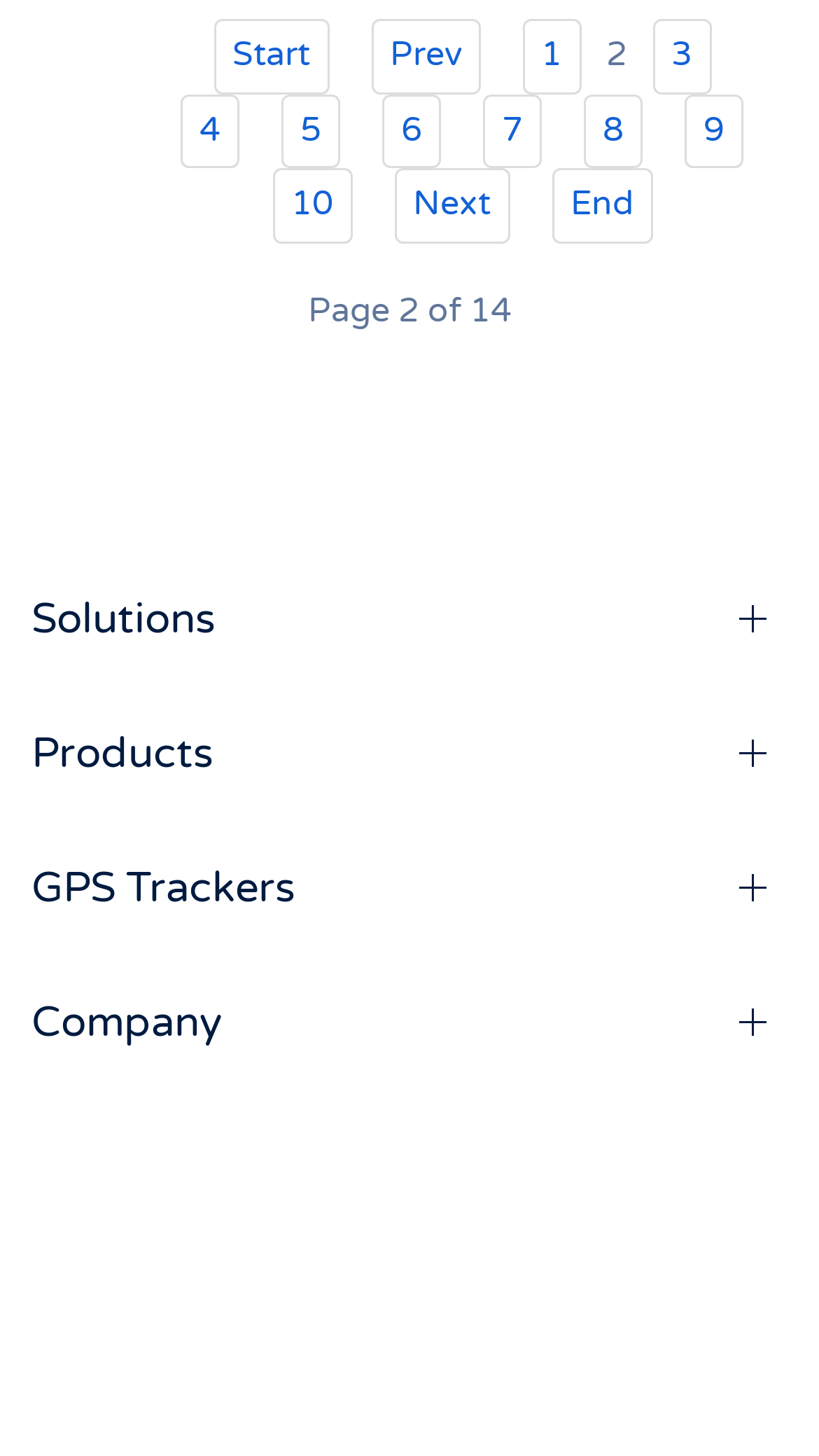Please indicate the bounding box coordinates for the clickable area to complete the following task: "go to page 3". The coordinates should be specified as four float numbers between 0 and 1, i.e., [left, top, right, bottom].

[0.796, 0.013, 0.868, 0.065]